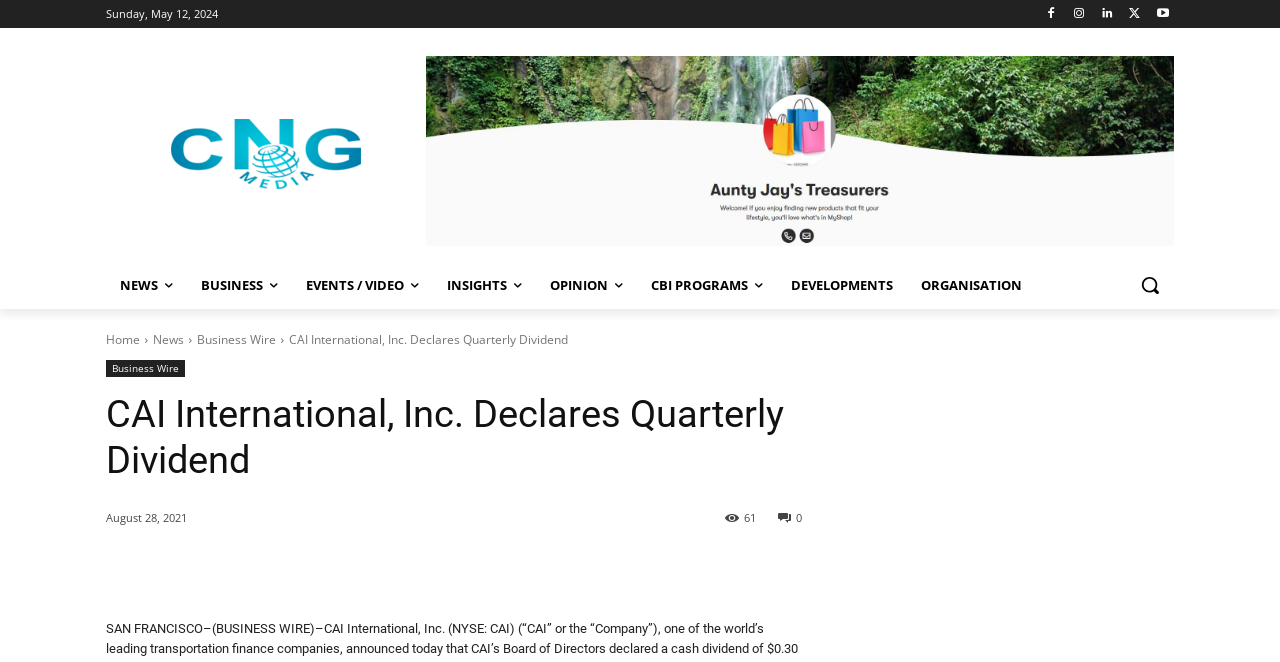What is the date of the news article?
Based on the screenshot, provide a one-word or short-phrase response.

August 28, 2021